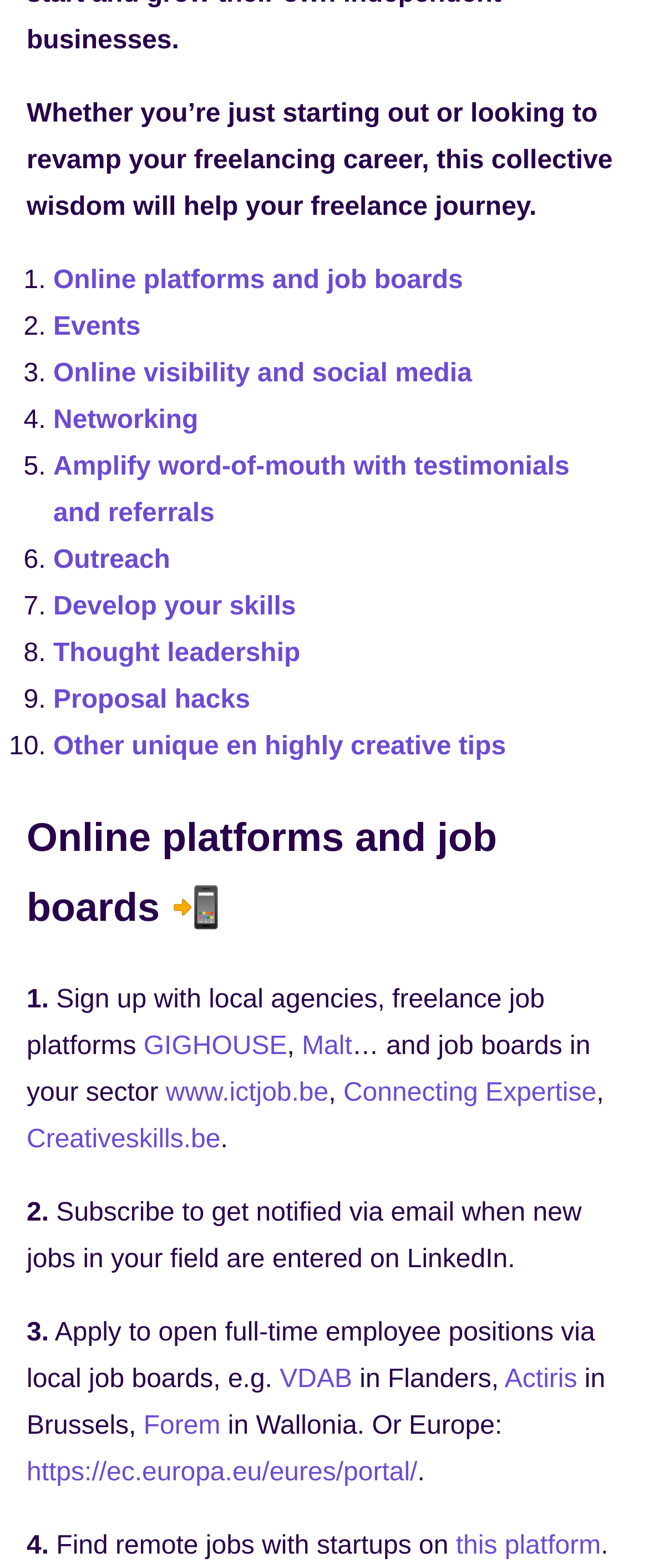With reference to the image, please provide a detailed answer to the following question: What is the first tip for freelancers?

The first tip for freelancers is mentioned in the list of tips, which is 'Online platforms and job boards'. This can be found by looking at the list of links provided, where the first link is 'Online platforms and job boards'.